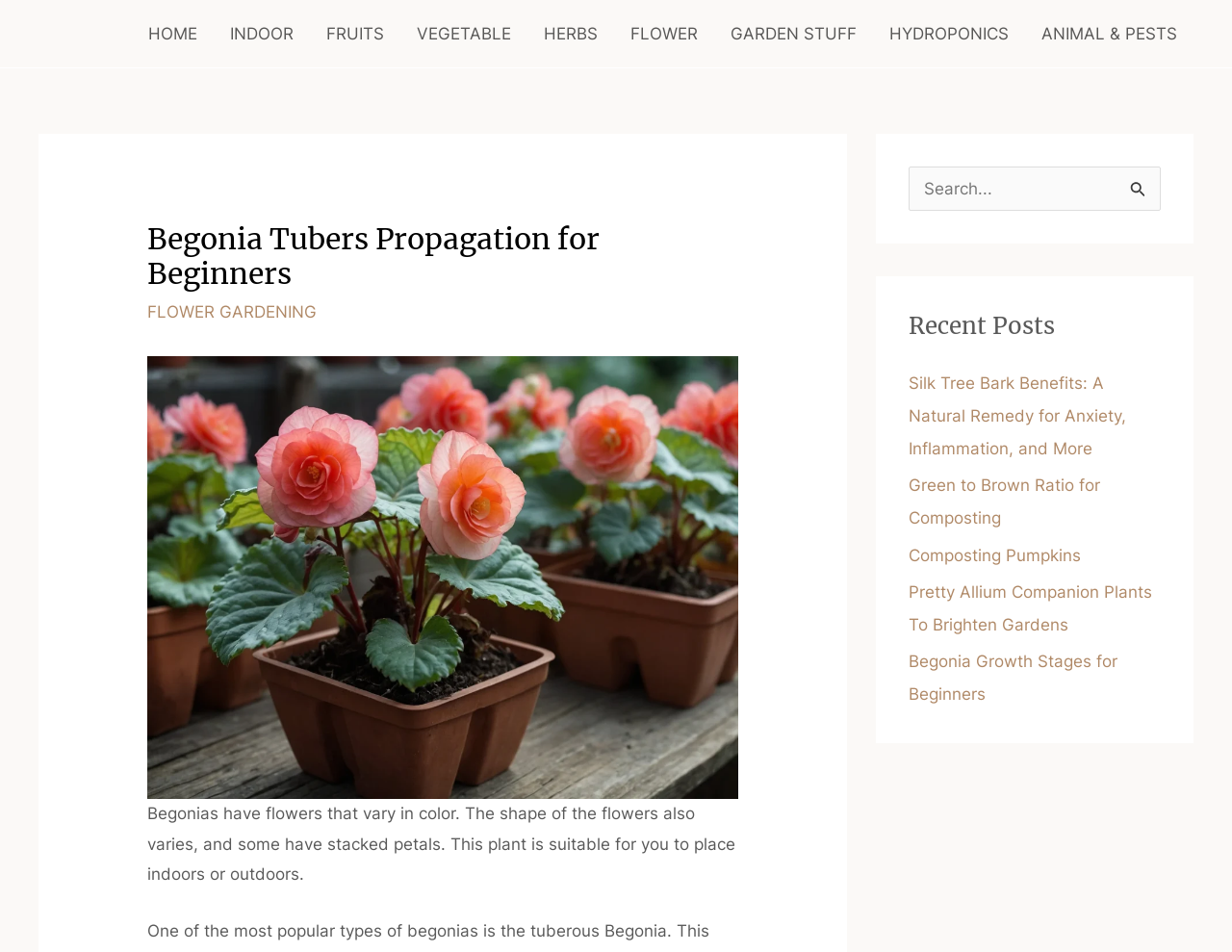What is the purpose of the search box?
Using the image as a reference, answer the question in detail.

The search box is located in the top right corner of the webpage, and it has a placeholder text 'Search for:', which suggests that users can input keywords to search for related gardening knowledge on this website.